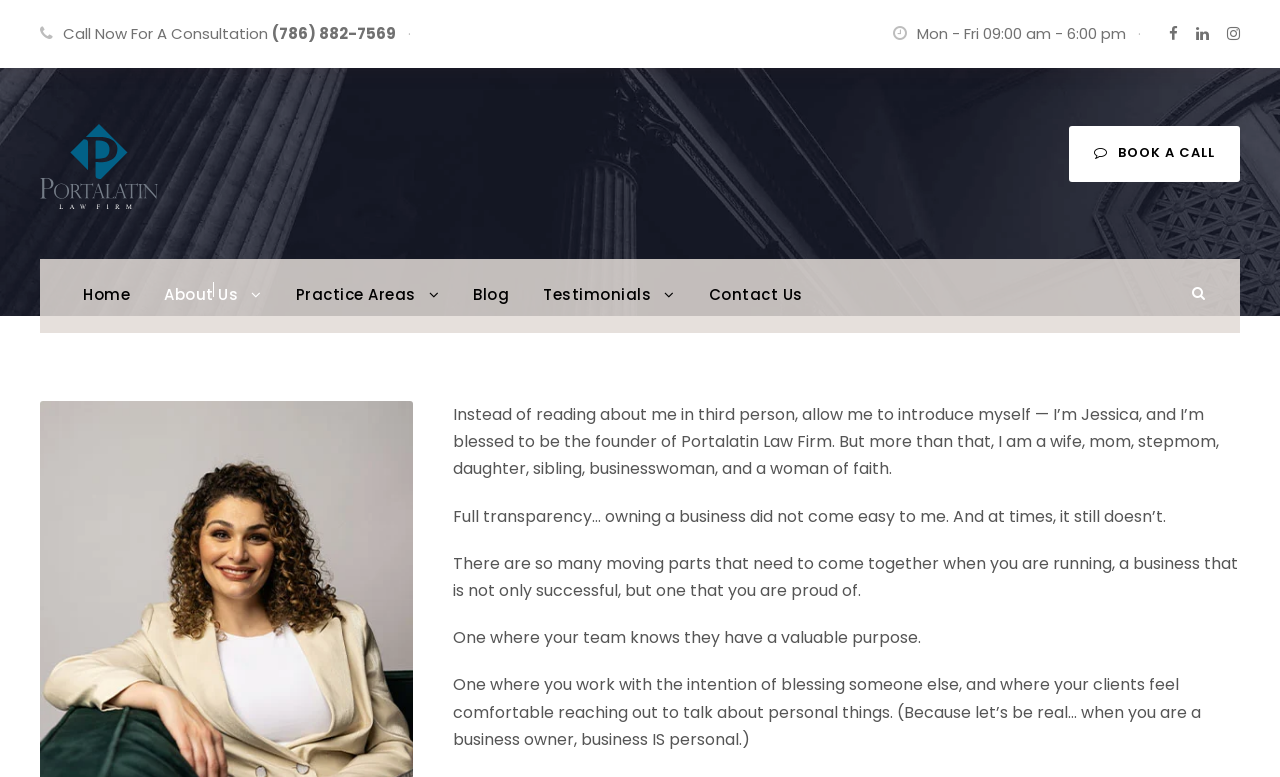Identify the bounding box coordinates of the clickable region to carry out the given instruction: "Call the phone number for a consultation".

[0.212, 0.03, 0.309, 0.057]